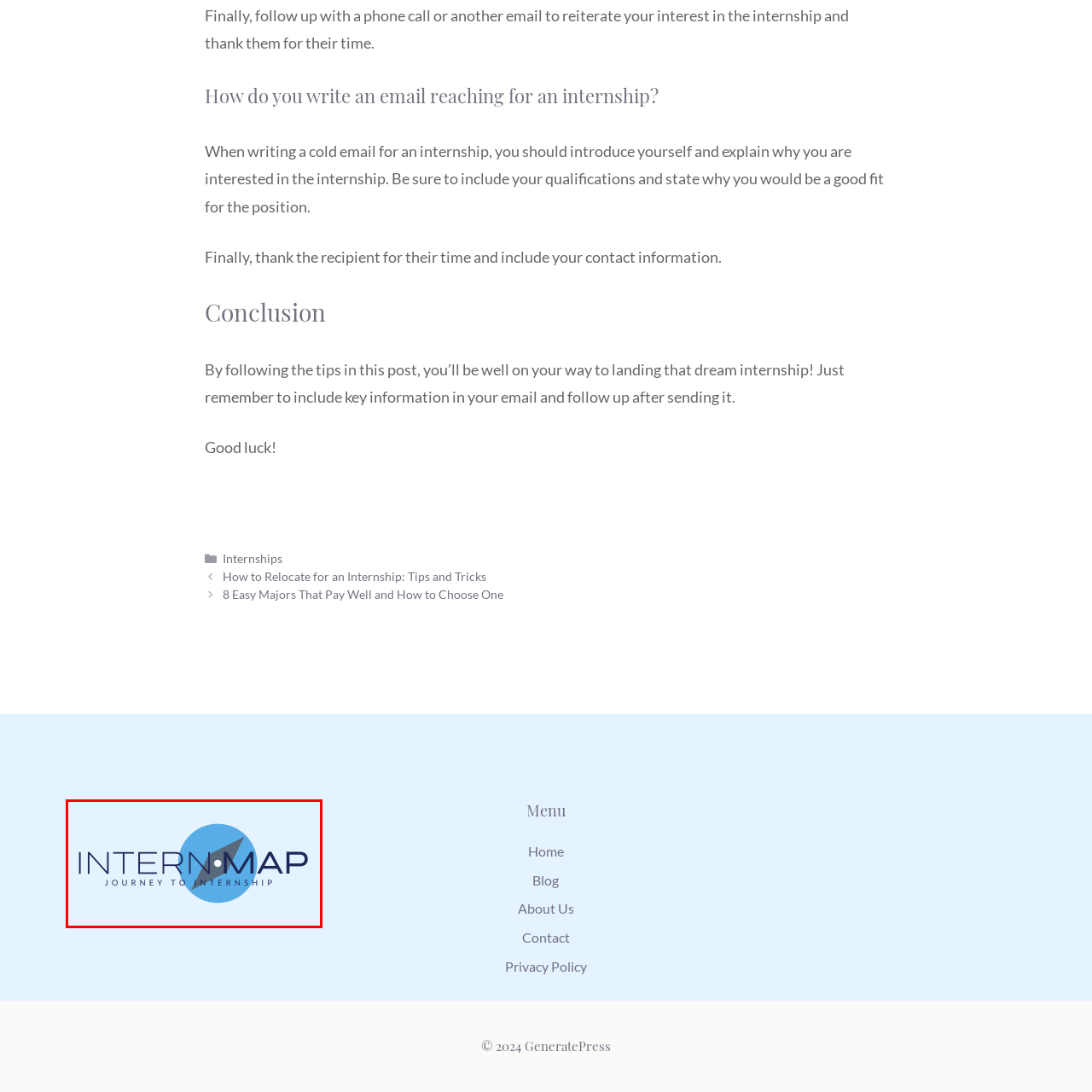Analyze the picture within the red frame, What does the compass graphic symbolize? 
Provide a one-word or one-phrase response.

Guidance and direction